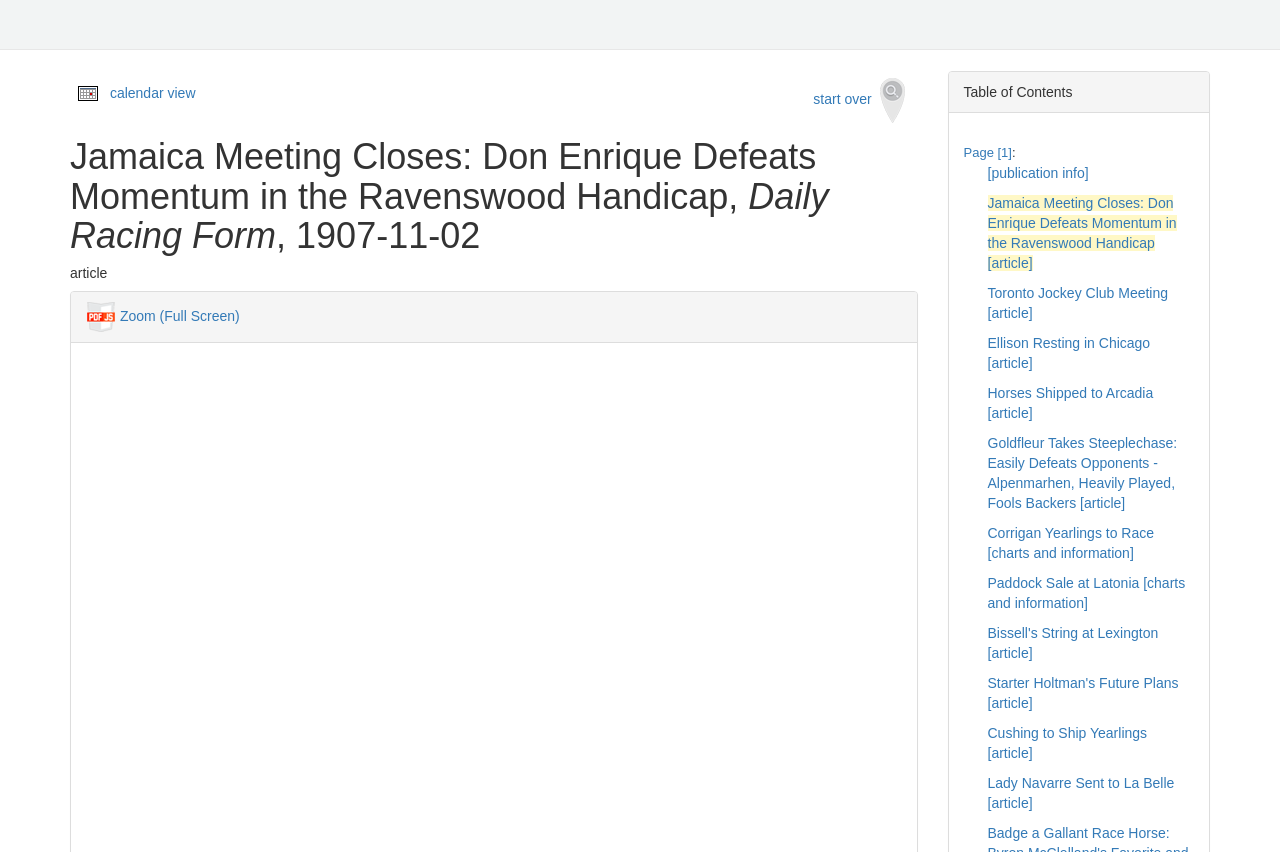Please determine the bounding box coordinates for the UI element described here. Use the format (top-left x, top-left y, bottom-right x, bottom-right y) with values bounded between 0 and 1: Zoom (Full Screen)

[0.094, 0.361, 0.187, 0.38]